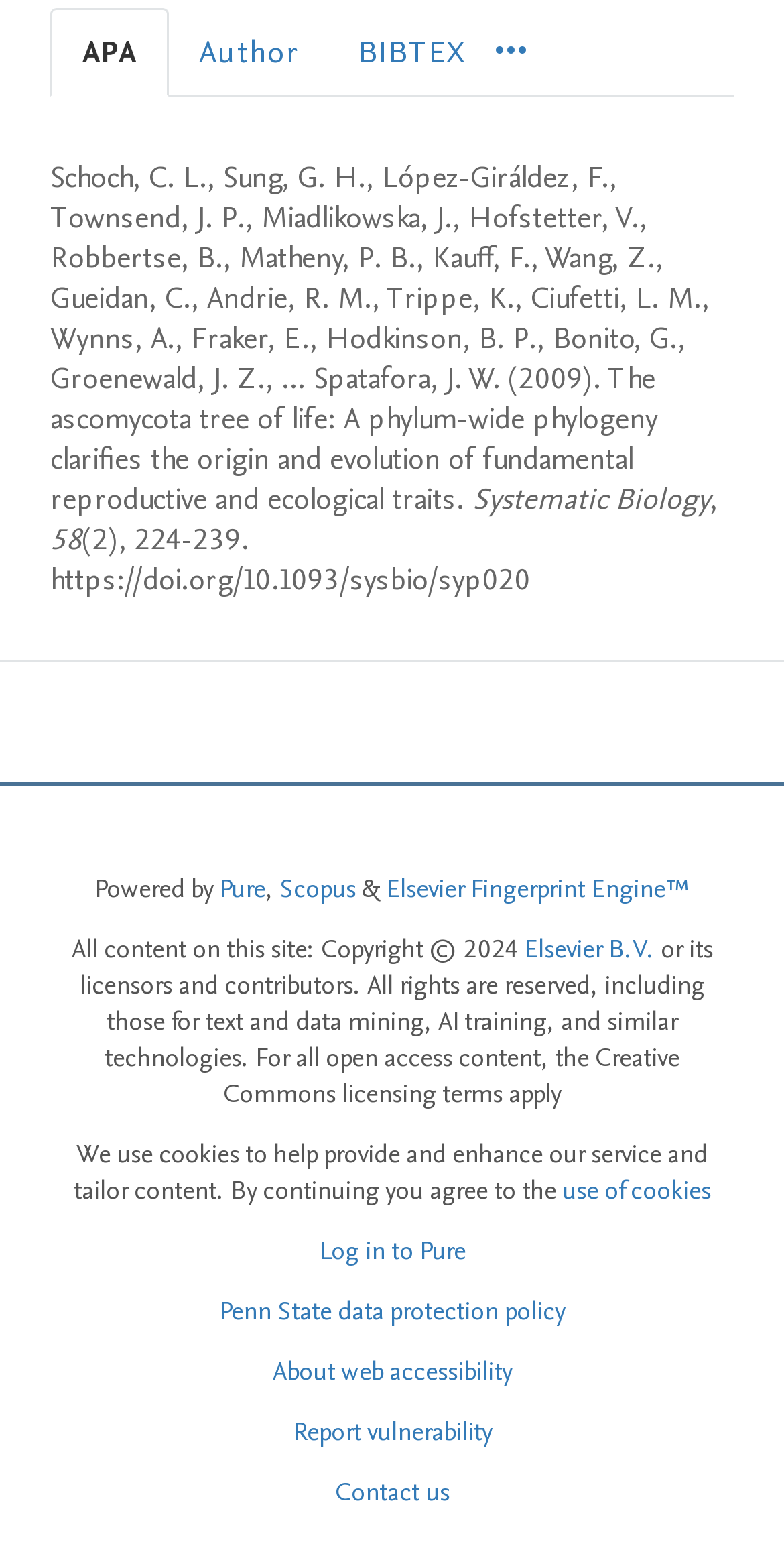Provide a short, one-word or phrase answer to the question below:
What is the volume number of the journal?

58